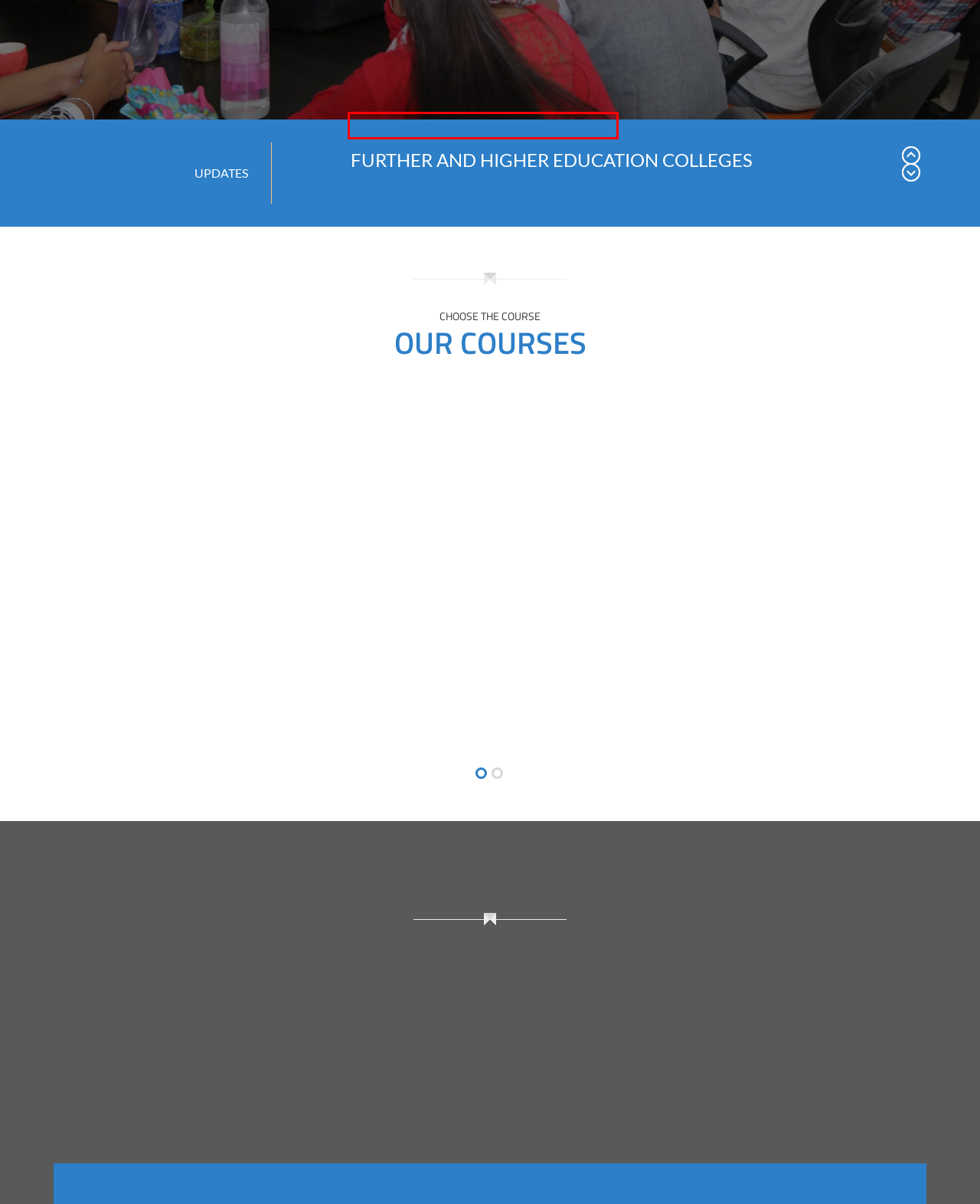You are given a screenshot of a webpage with a red rectangle bounding box. Choose the best webpage description that matches the new webpage after clicking the element in the bounding box. Here are the candidates:
A. Succeeding in IELTS – EIA Studies | EIA STUDIES
B. FURTHER AND HIGHER EDUCATION COLLEGES | EIA STUDIES
C. Cooking | EIA STUDIES
D. NEET | EIA STUDIES
E. Certification | EIA STUDIES
F. Nanny | EIA STUDIES
G. Tuitions | EIA STUDIES
H. Results | EIA STUDIES

A